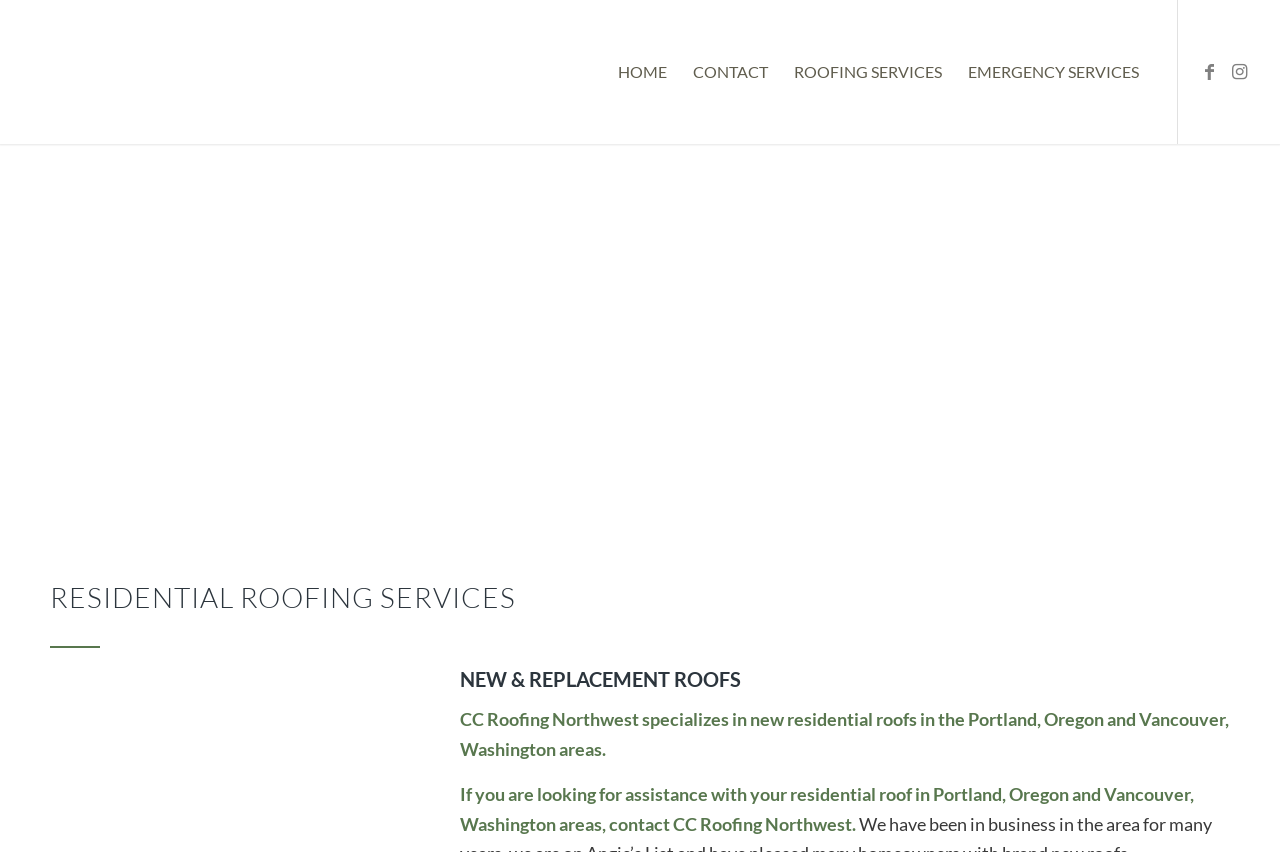What services does CC Roofing Northwest provide?
Respond to the question with a well-detailed and thorough answer.

Based on the webpage, CC Roofing Northwest provides residential roofing services, including new roof installations and replacement, as indicated by the heading 'RESIDENTIAL ROOFING SERVICES' and the text 'CC Roofing Northwest specializes in new residential roofs...'.